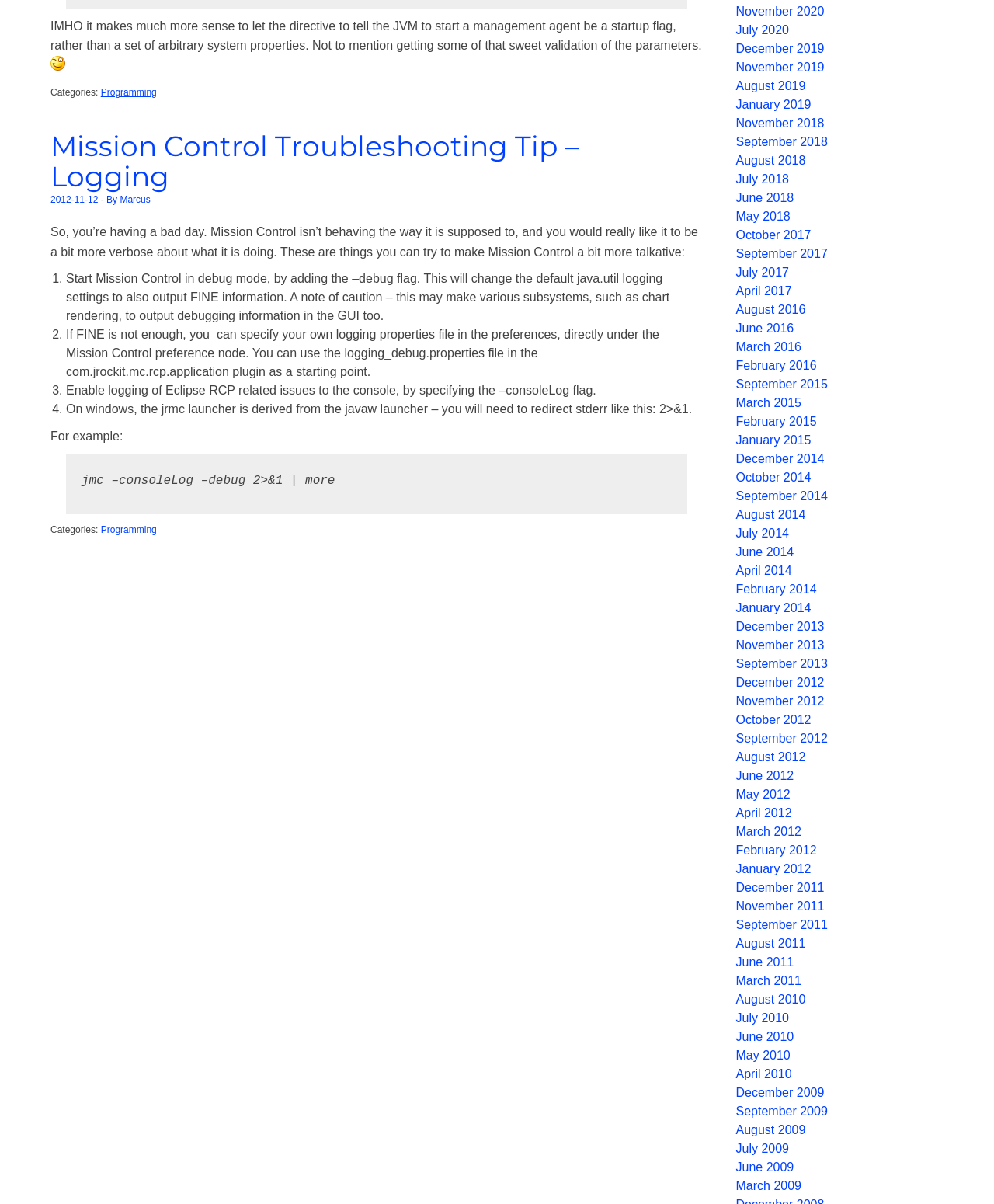Identify the bounding box coordinates for the element you need to click to achieve the following task: "Click the 'By Marcus' link". Provide the bounding box coordinates as four float numbers between 0 and 1, in the form [left, top, right, bottom].

[0.107, 0.161, 0.151, 0.17]